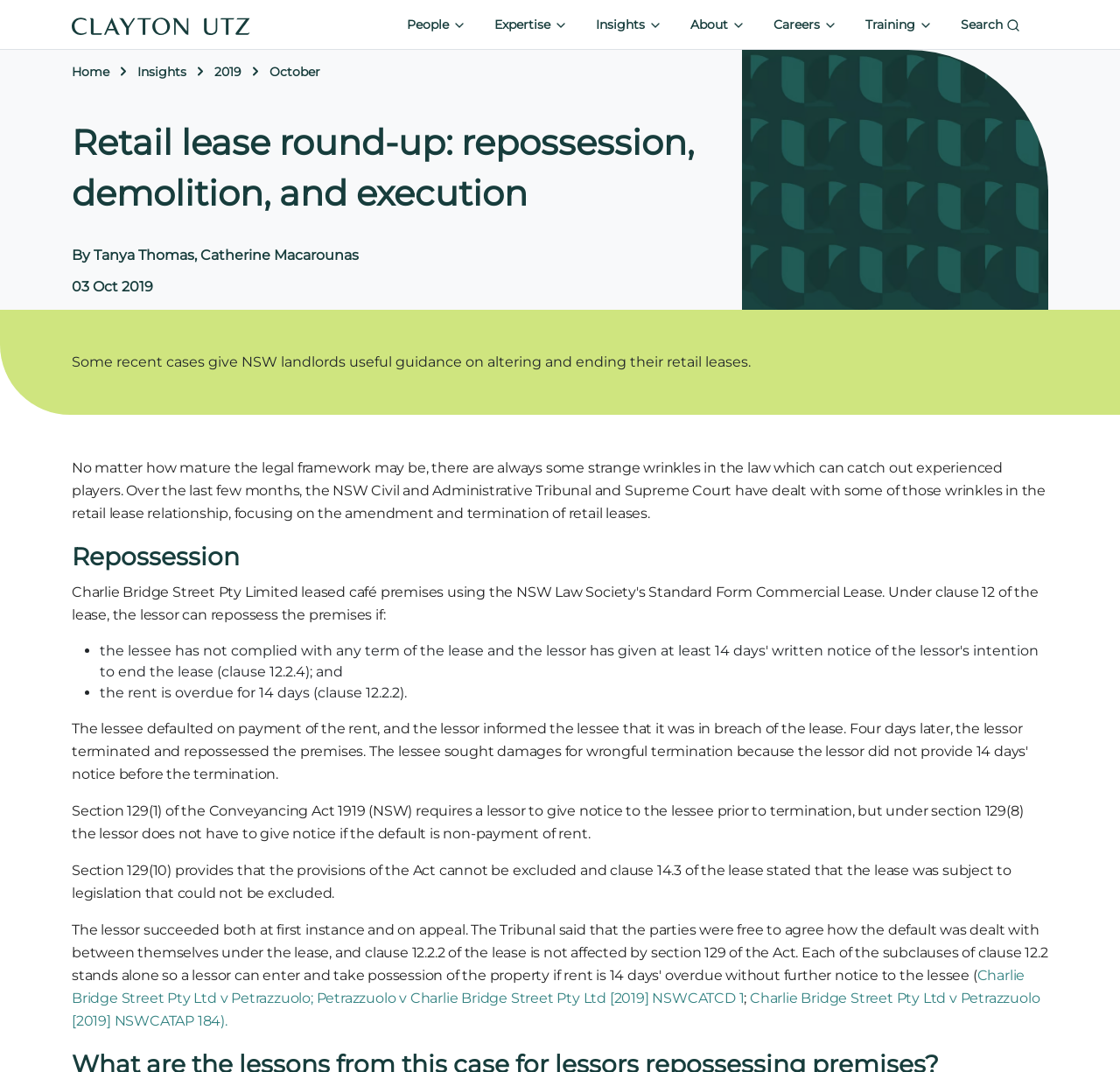Determine the bounding box coordinates of the clickable element necessary to fulfill the instruction: "Click the 'Search' button". Provide the coordinates as four float numbers within the 0 to 1 range, i.e., [left, top, right, bottom].

[0.852, 0.008, 0.917, 0.038]